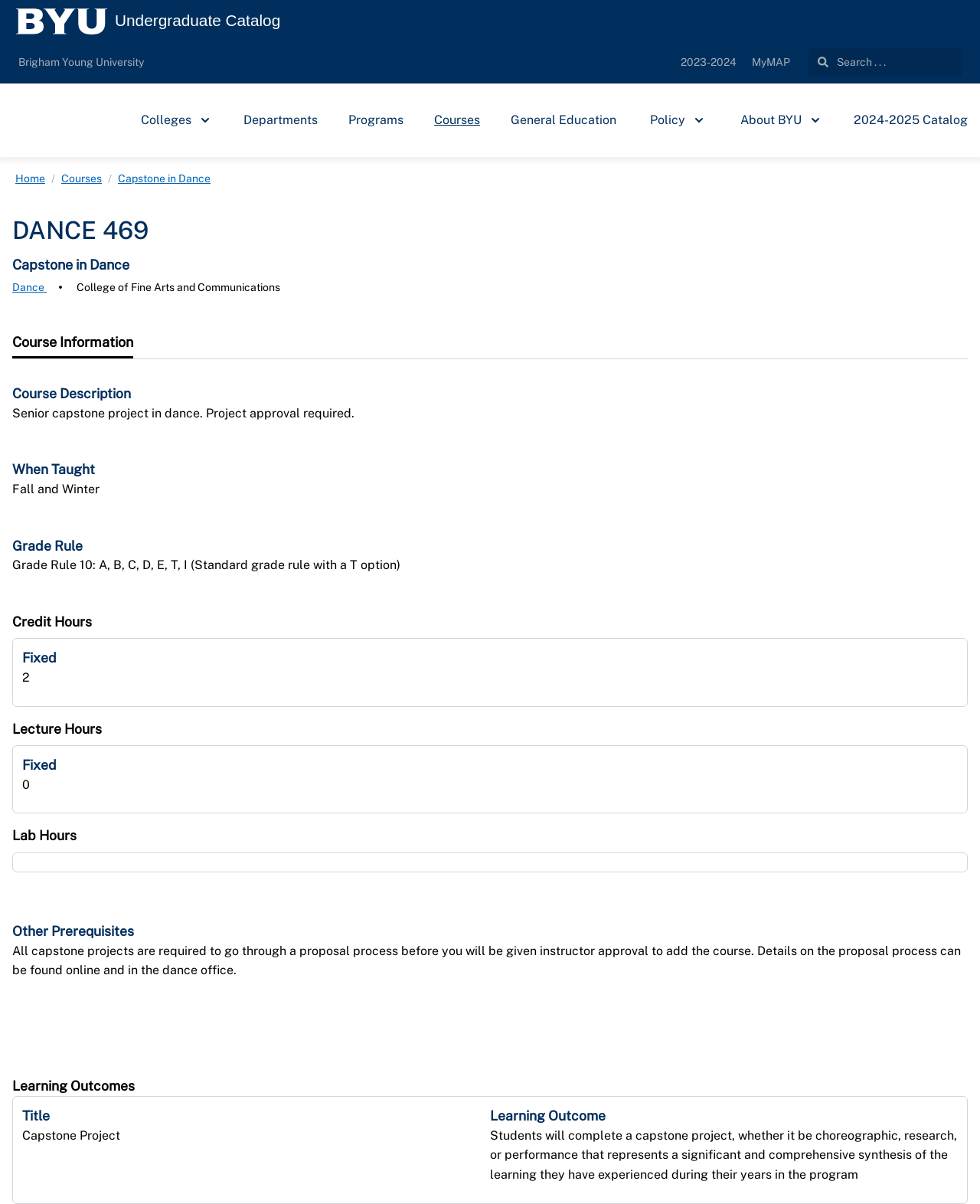Answer the question below using just one word or a short phrase: 
What is the purpose of the proposal process?

To get instructor approval